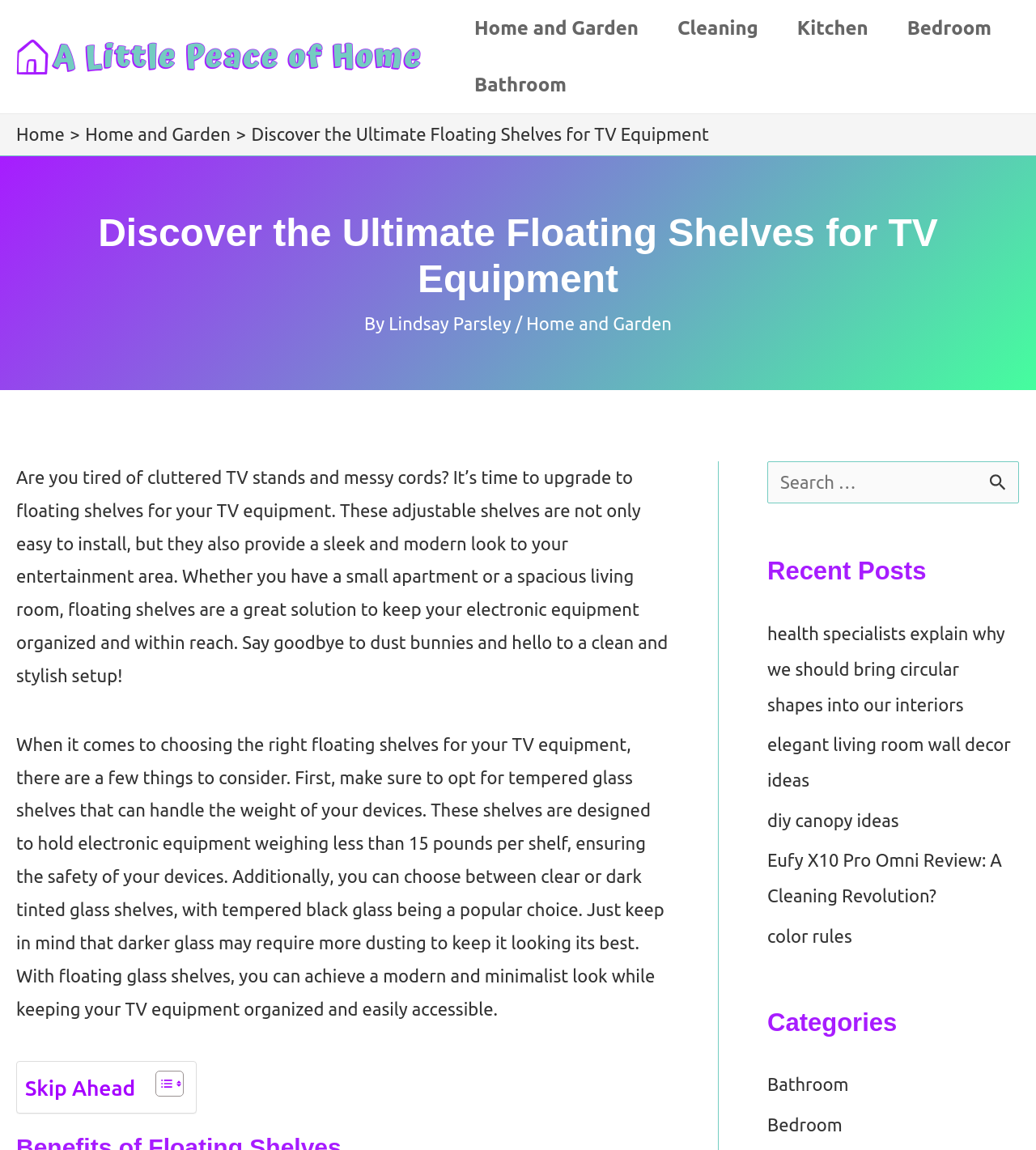Answer the following in one word or a short phrase: 
How many links are there in the navigation 'Site Navigation: Header Menu'?

5